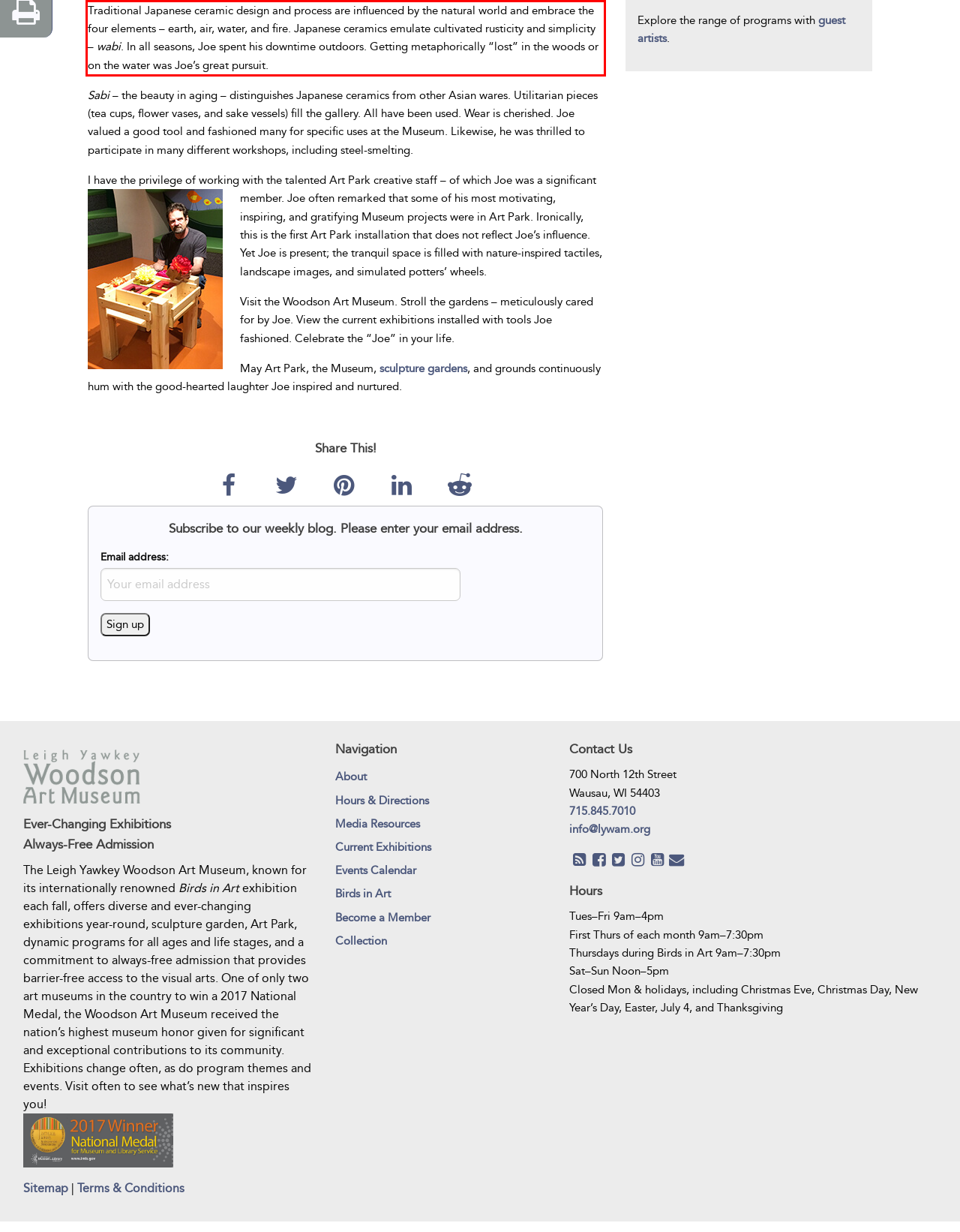Perform OCR on the text inside the red-bordered box in the provided screenshot and output the content.

Traditional Japanese ceramic design and process are influenced by the natural world and embrace the four elements – earth, air, water, and fire. Japanese ceramics emulate cultivated rusticity and simplicity – wabi. In all seasons, Joe spent his downtime outdoors. Getting metaphorically “lost” in the woods or on the water was Joe’s great pursuit.